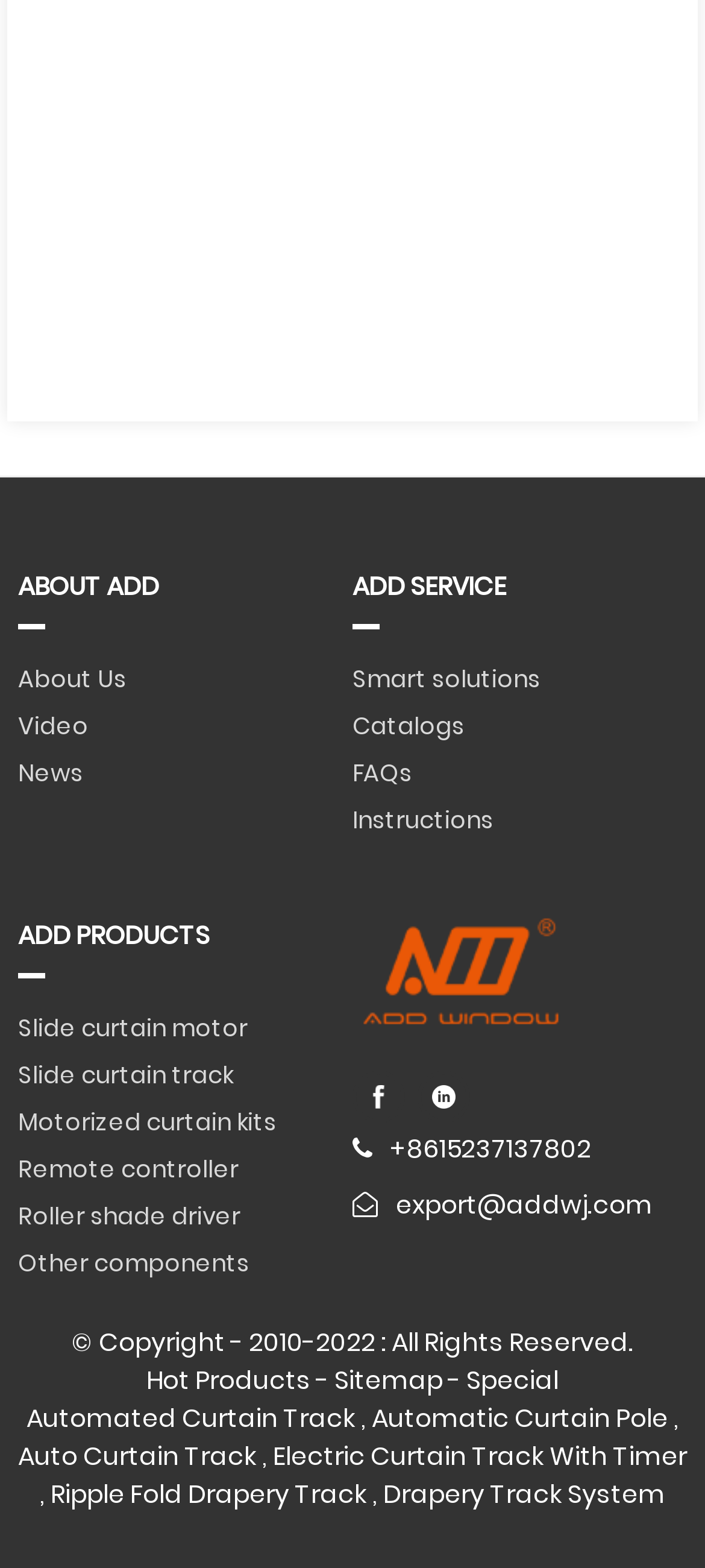Kindly determine the bounding box coordinates for the clickable area to achieve the given instruction: "Learn about Slide curtain motor".

[0.026, 0.642, 0.429, 0.672]